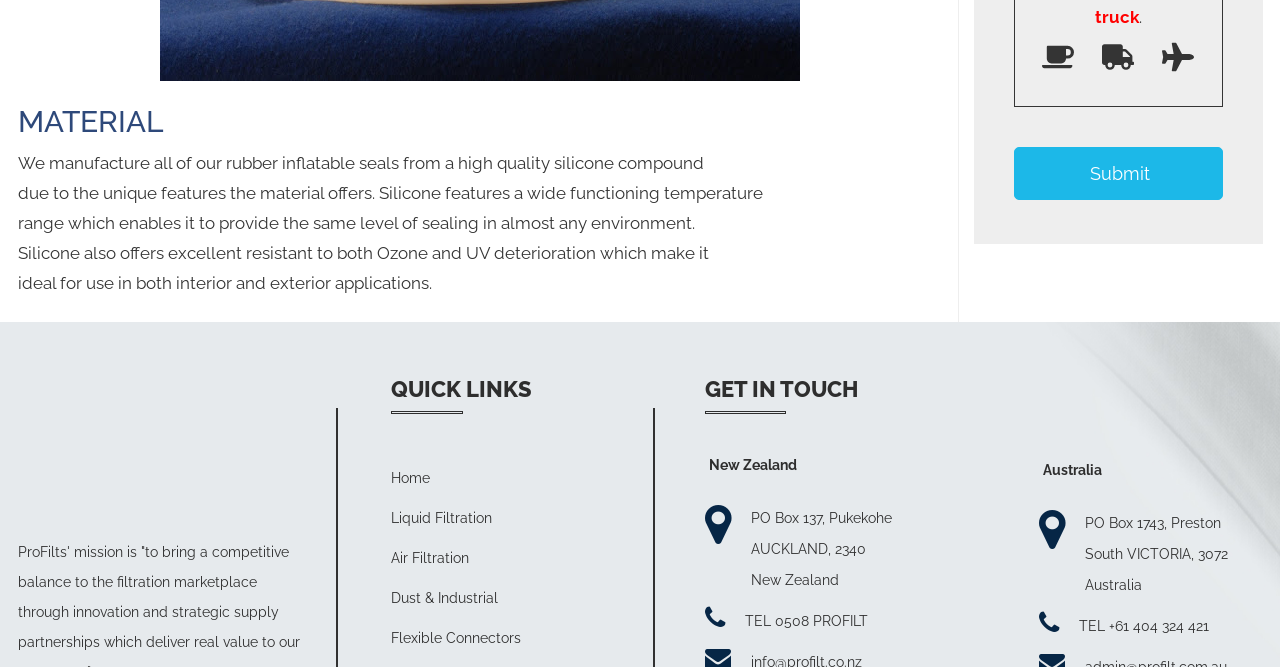Determine the bounding box coordinates for the element that should be clicked to follow this instruction: "Learn about Liquid Filtration". The coordinates should be given as four float numbers between 0 and 1, in the format [left, top, right, bottom].

[0.306, 0.764, 0.385, 0.788]